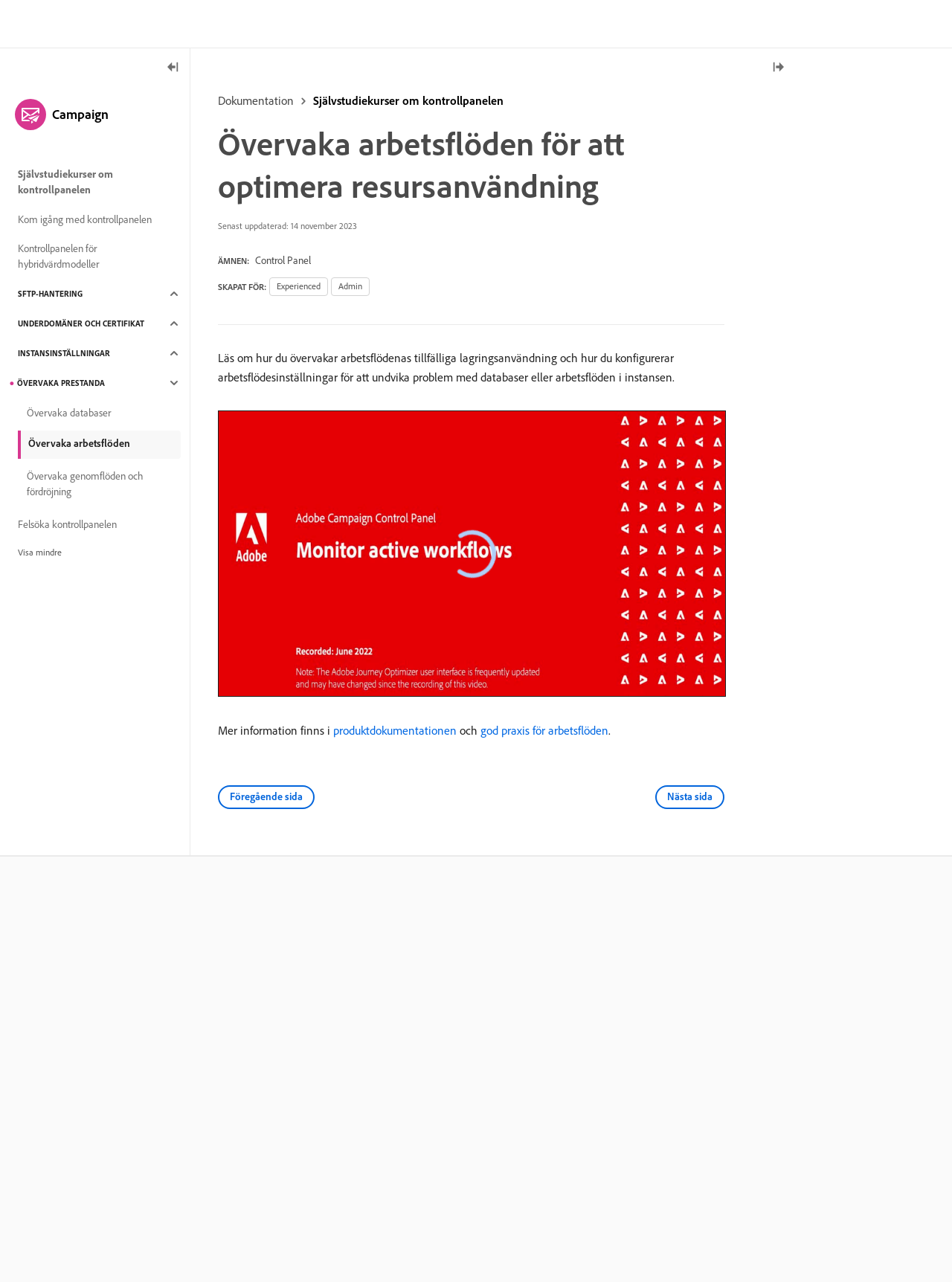Based on the element description Självstudiekurser om kontrollpanelen, identify the bounding box of the UI element in the given webpage screenshot. The coordinates should be in the format (top-left x, top-left y, bottom-right x, bottom-right y) and must be between 0 and 1.

[0.009, 0.127, 0.19, 0.157]